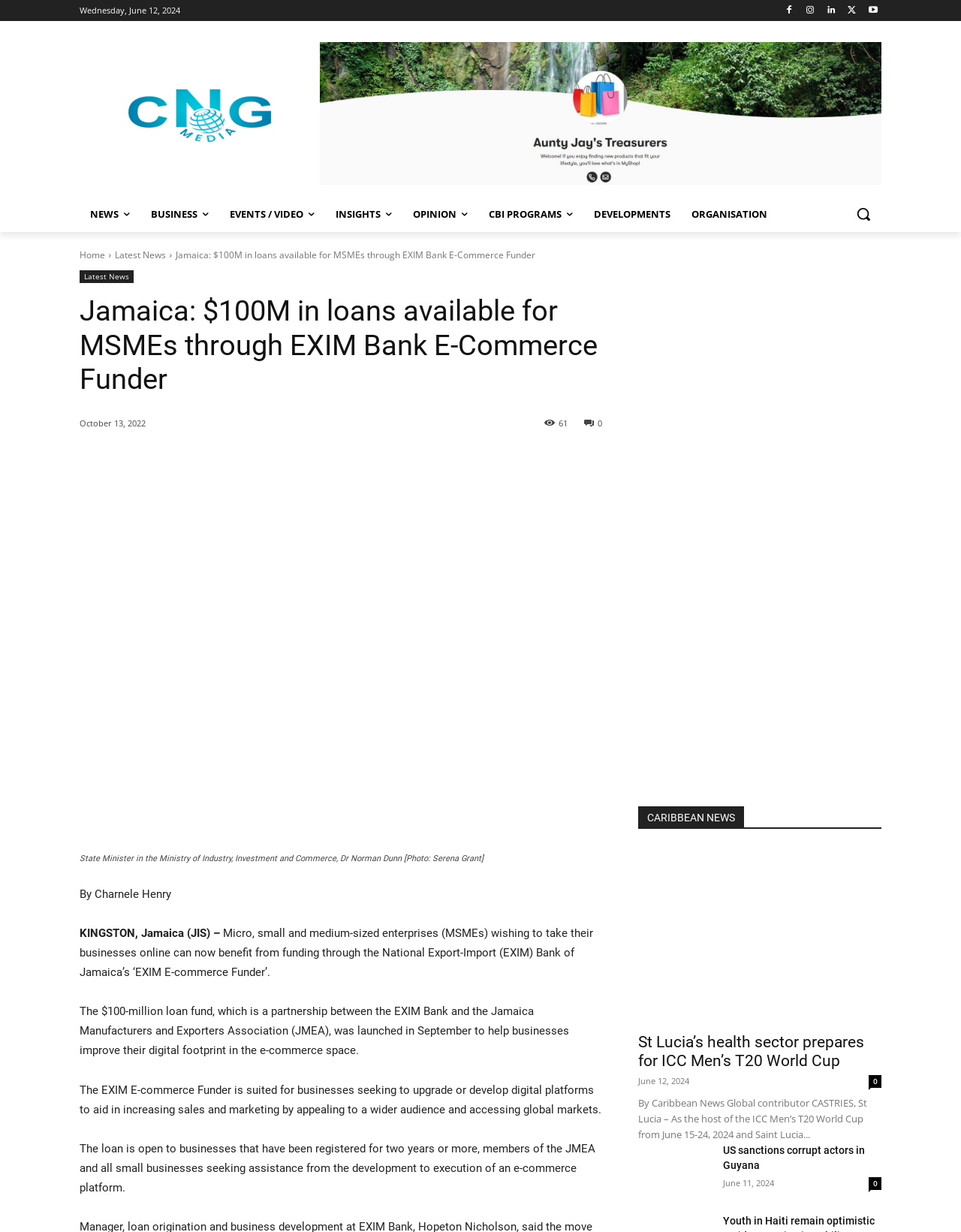Who is the author of the news article?
Please answer the question with a detailed and comprehensive explanation.

I found the author of the news article by looking at the bottom of the webpage, where it says 'By Charnele Henry'.